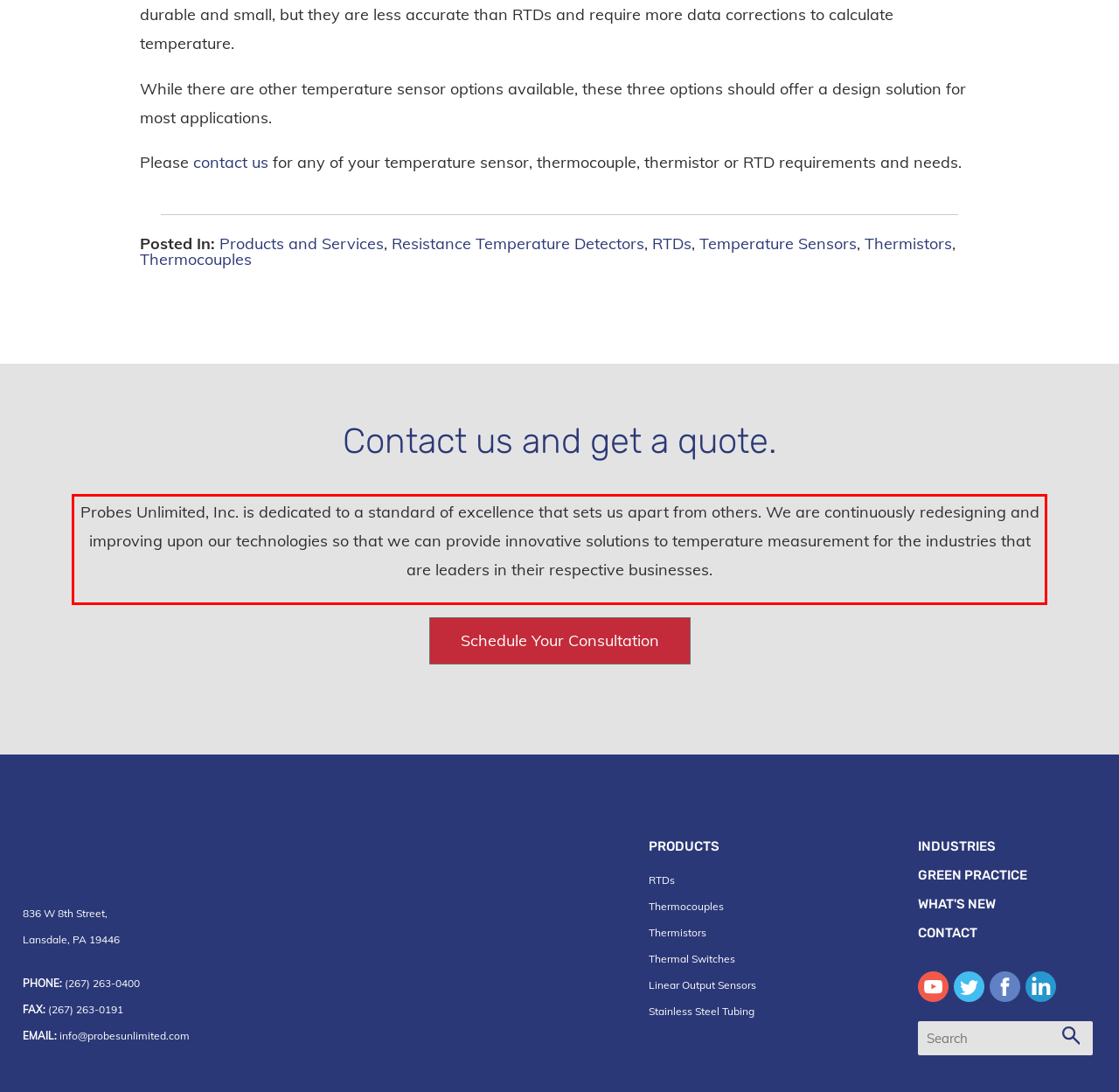Given a screenshot of a webpage containing a red rectangle bounding box, extract and provide the text content found within the red bounding box.

Probes Unlimited, Inc. is dedicated to a standard of excellence that sets us apart from others. We are continuously redesigning and improving upon our technologies so that we can provide innovative solutions to temperature measurement for the industries that are leaders in their respective businesses.